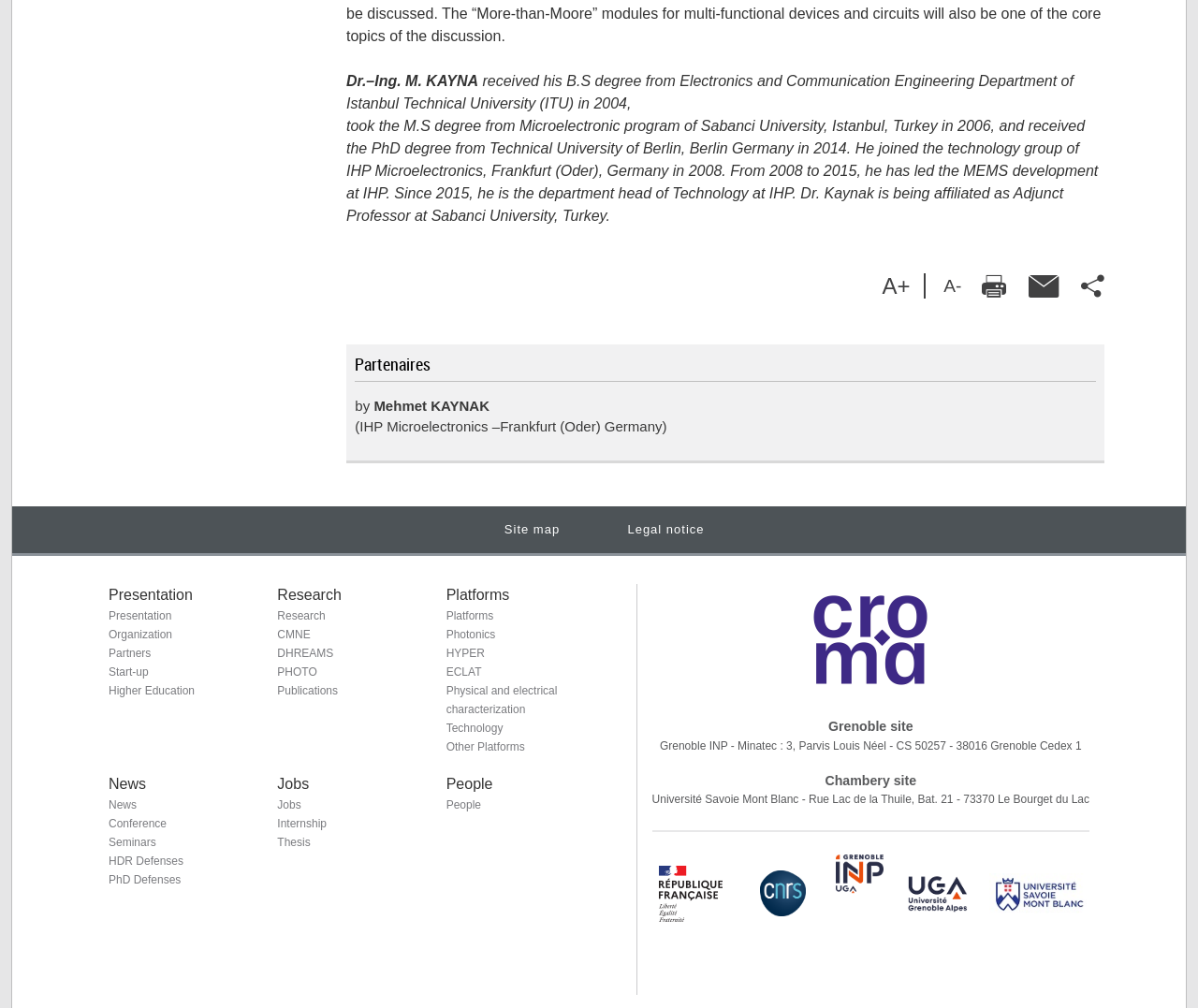Determine the bounding box coordinates of the UI element described below. Use the format (top-left x, top-left y, bottom-right x, bottom-right y) with floating point numbers between 0 and 1: info@mrifwb.com

None